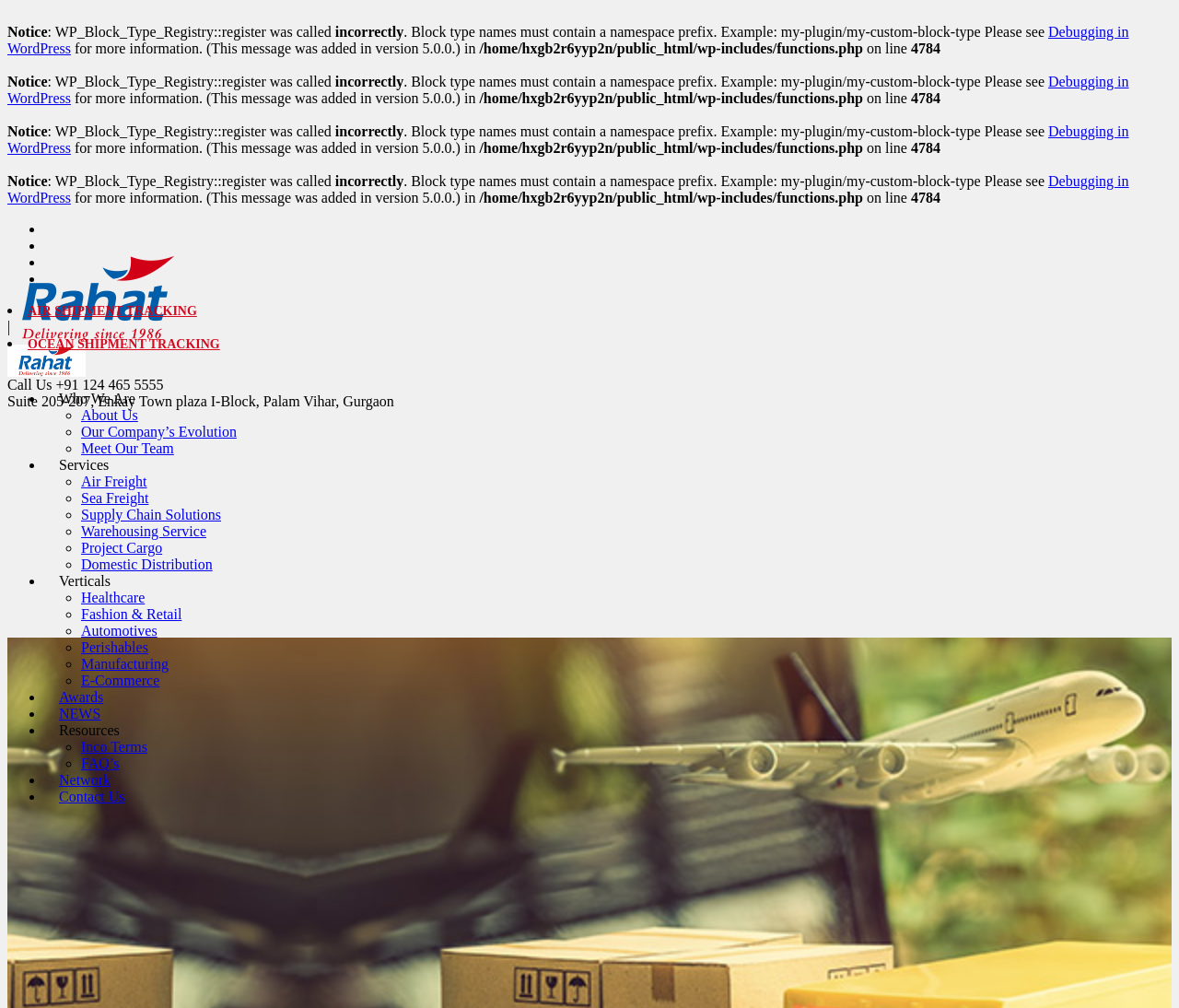Please answer the following query using a single word or phrase: 
What services does the company offer?

Air Freight, Sea Freight, etc.